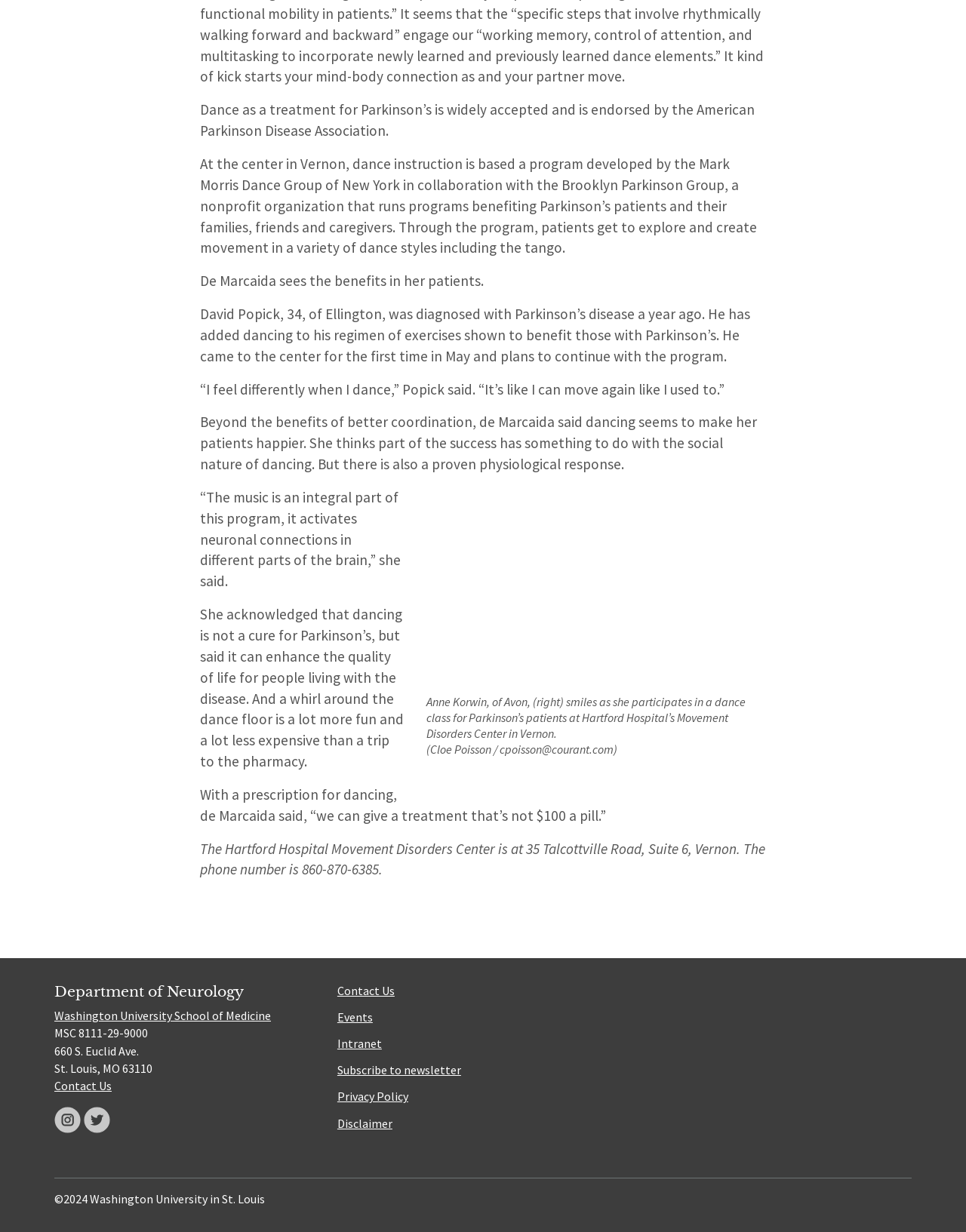Identify the bounding box coordinates of the element to click to follow this instruction: 'Follow on Instagram'. Ensure the coordinates are four float values between 0 and 1, provided as [left, top, right, bottom].

[0.056, 0.898, 0.084, 0.92]